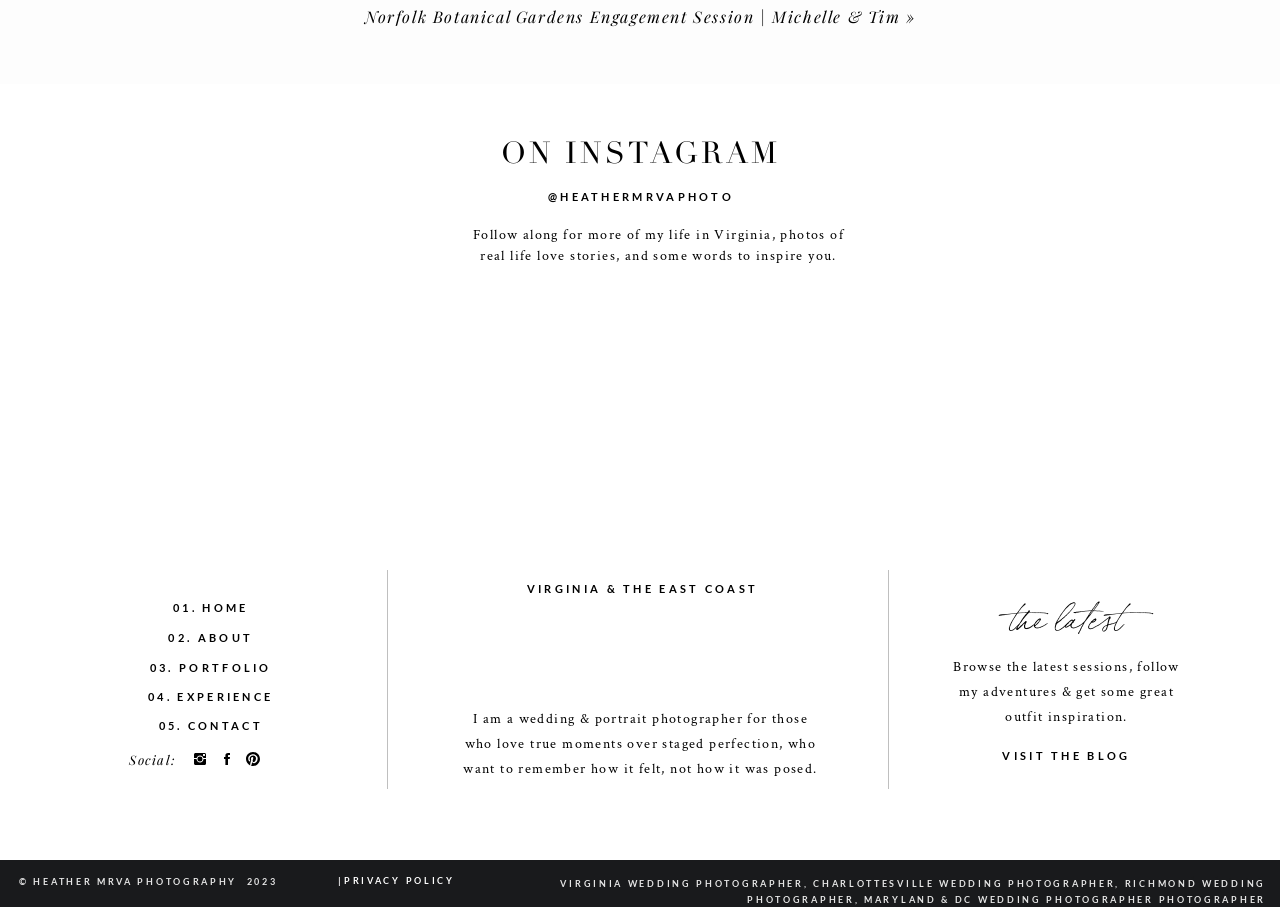Answer briefly with one word or phrase:
What is the photographer's name?

Heather Mrva